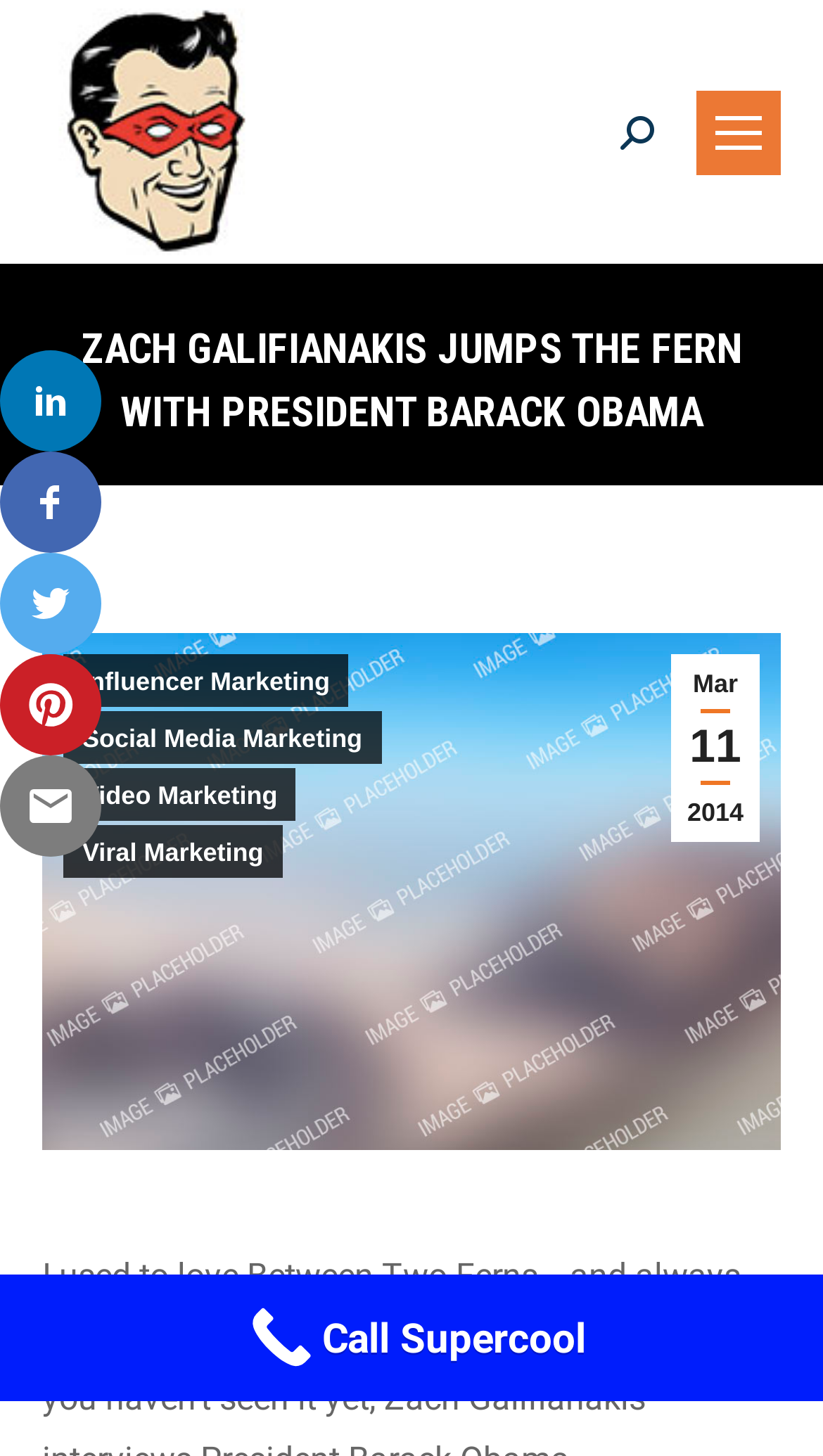How many links are in the top section?
Answer the question with detailed information derived from the image.

I counted the links in the top section of the webpage, and there are 5 links with images next to them, each with a bounding box coordinate that indicates they are vertically aligned and close to the top of the page.